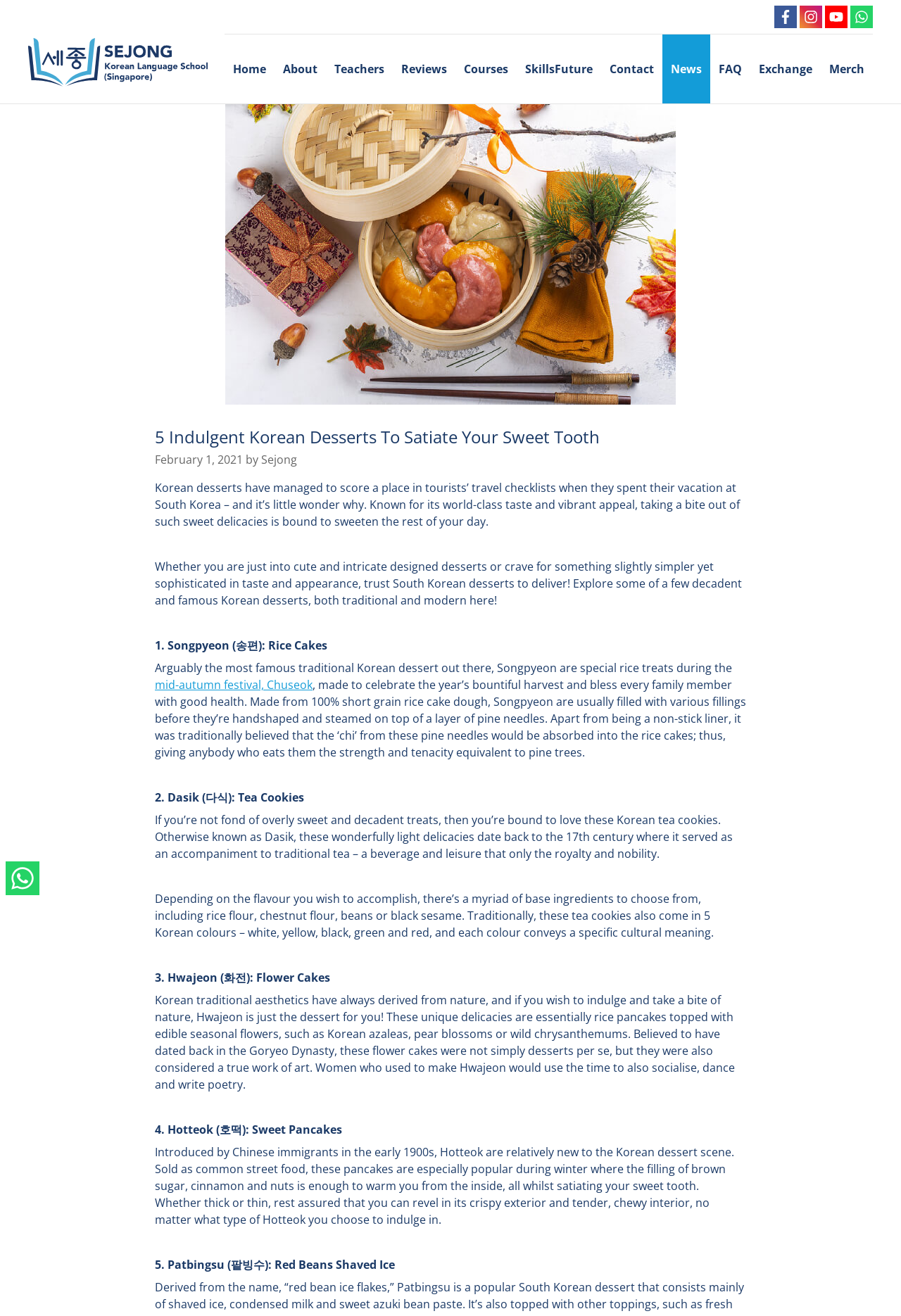Please locate the bounding box coordinates of the element that should be clicked to complete the given instruction: "Read about the 5 Indulgent Korean Desserts".

[0.172, 0.325, 0.828, 0.34]